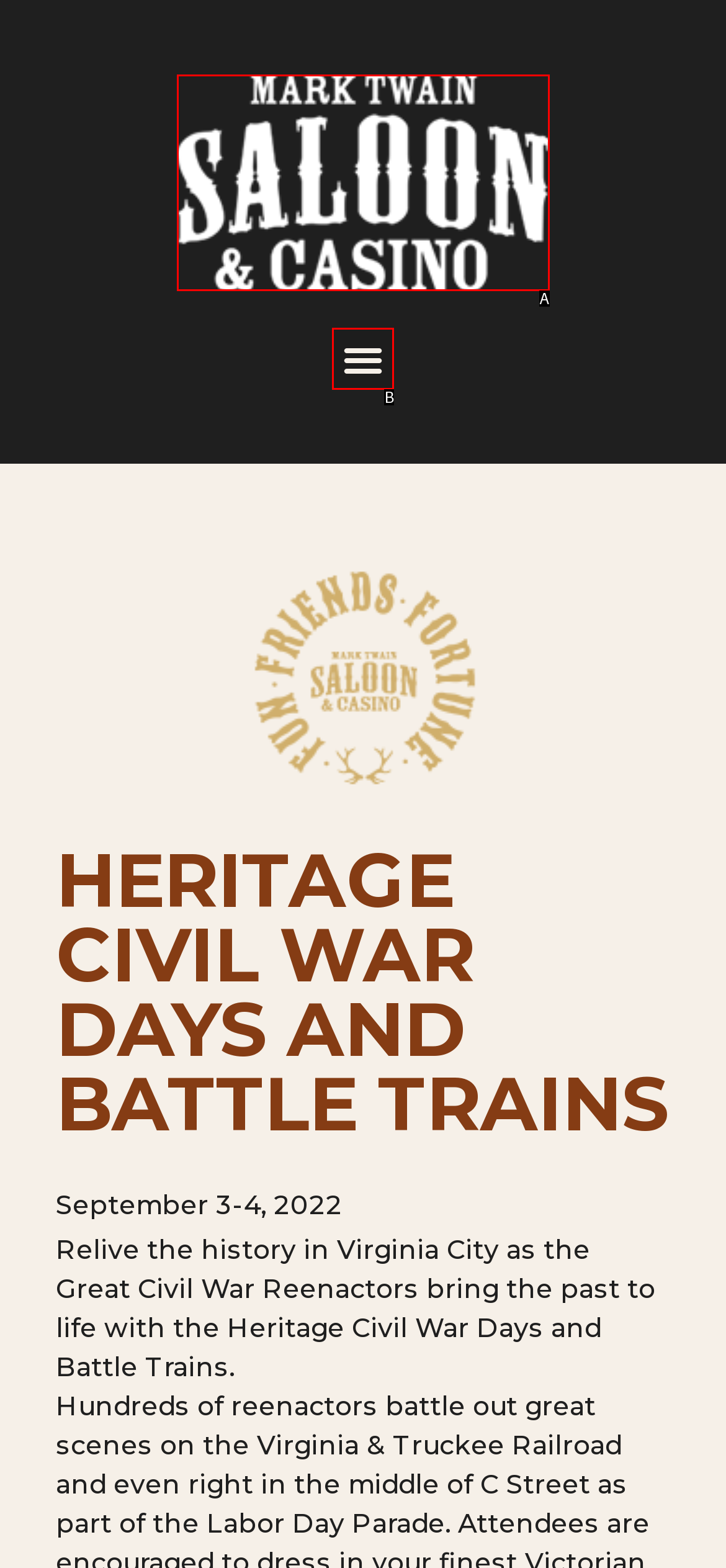Determine which HTML element matches the given description: Menu. Provide the corresponding option's letter directly.

B